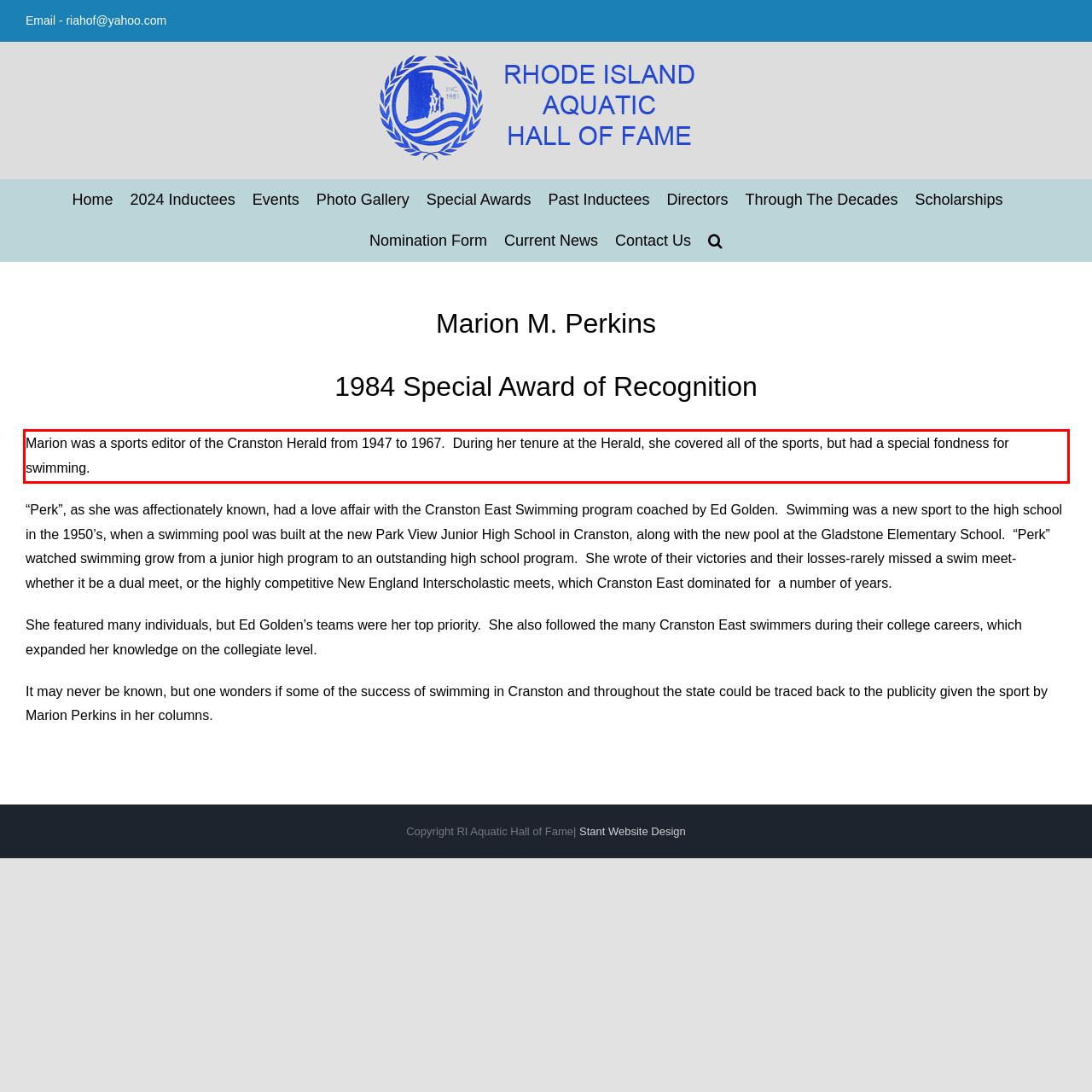Look at the webpage screenshot and recognize the text inside the red bounding box.

Marion was a sports editor of the Cranston Herald from 1947 to 1967. During her tenure at the Herald, she covered all of the sports, but had a special fondness for swimming.